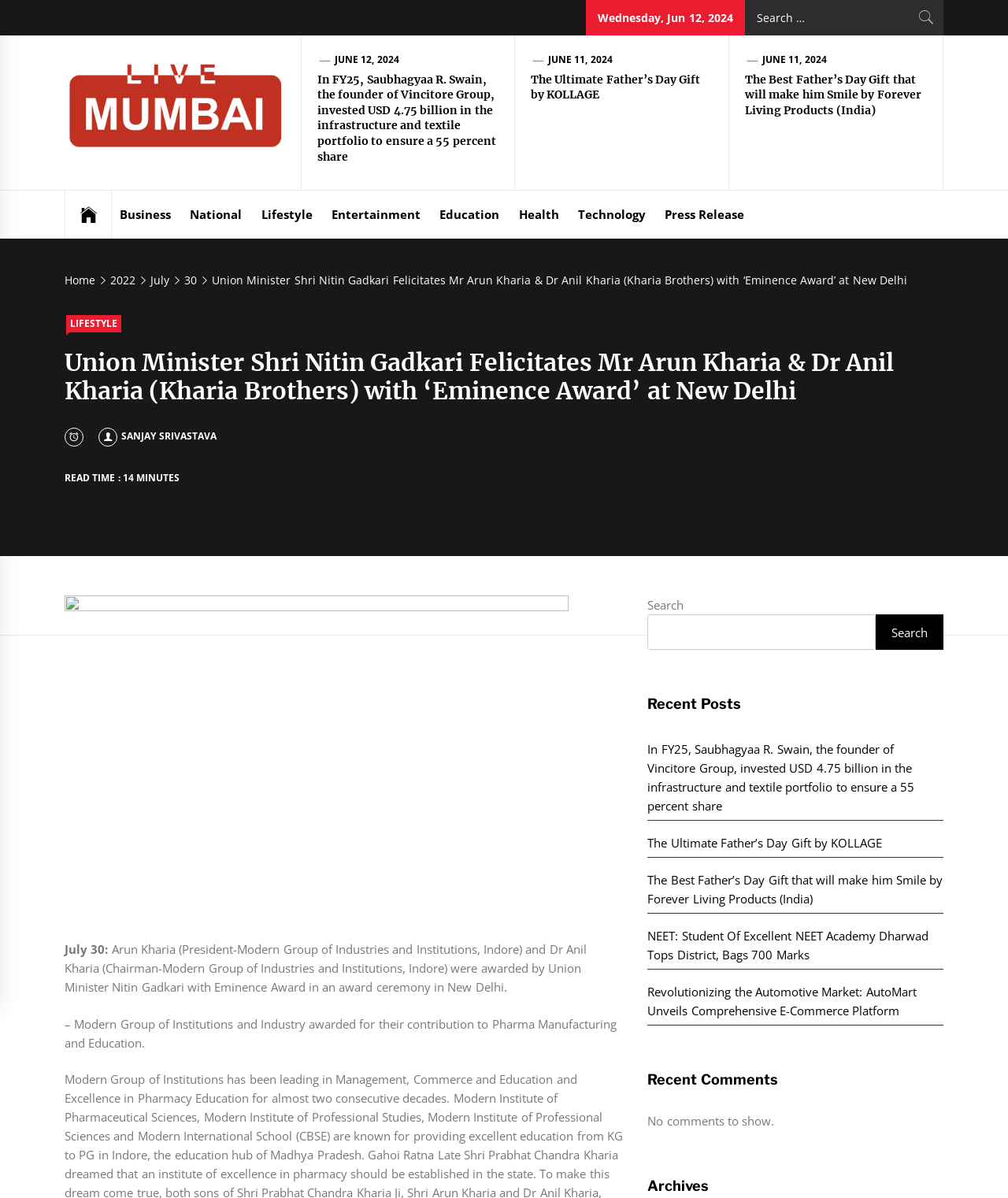Kindly determine the bounding box coordinates for the area that needs to be clicked to execute this instruction: "Search in the search box".

[0.642, 0.513, 0.869, 0.542]